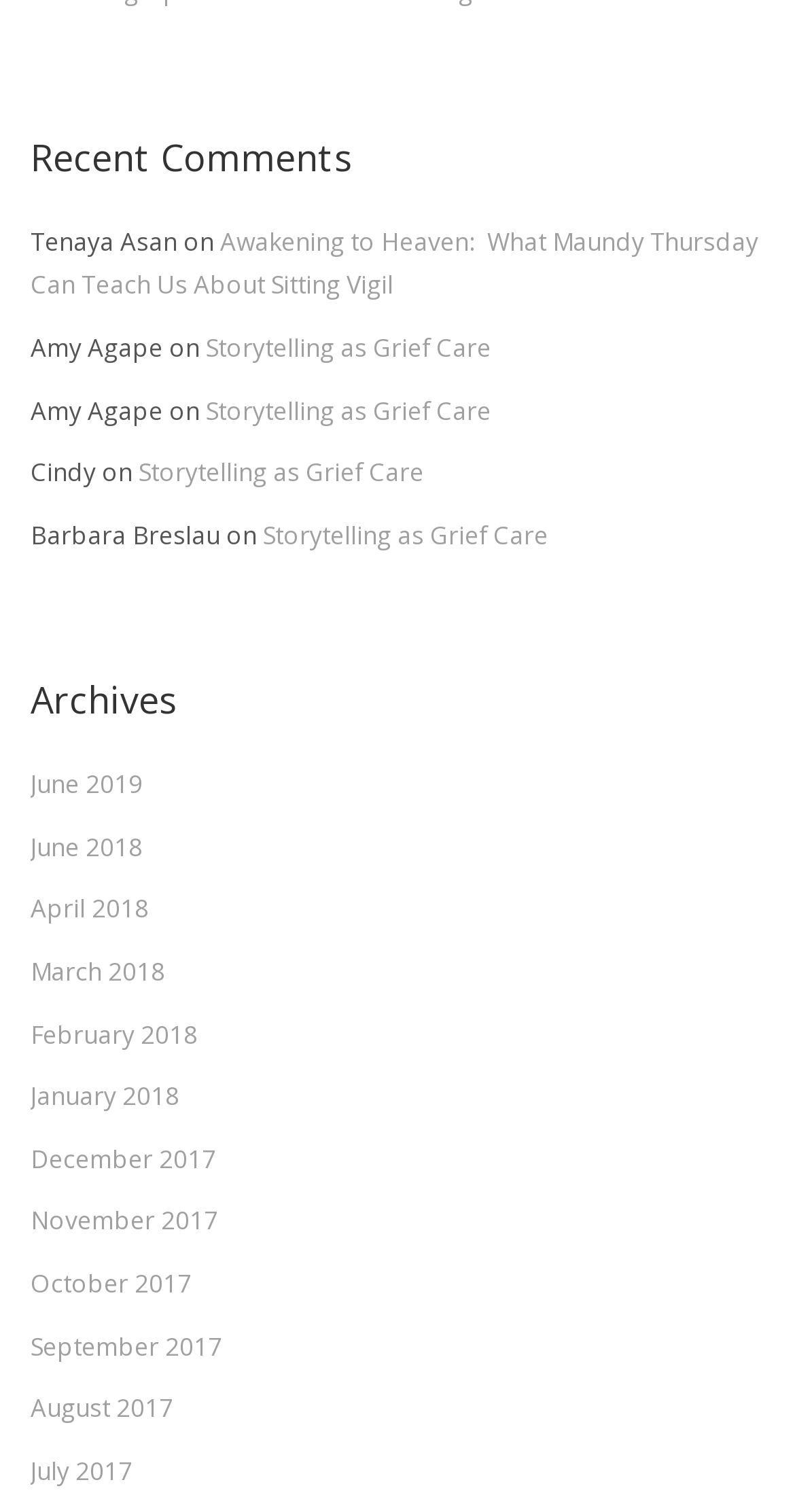Please provide the bounding box coordinates for the UI element as described: "Storytelling as Grief Care". The coordinates must be four floats between 0 and 1, represented as [left, top, right, bottom].

[0.174, 0.301, 0.533, 0.324]